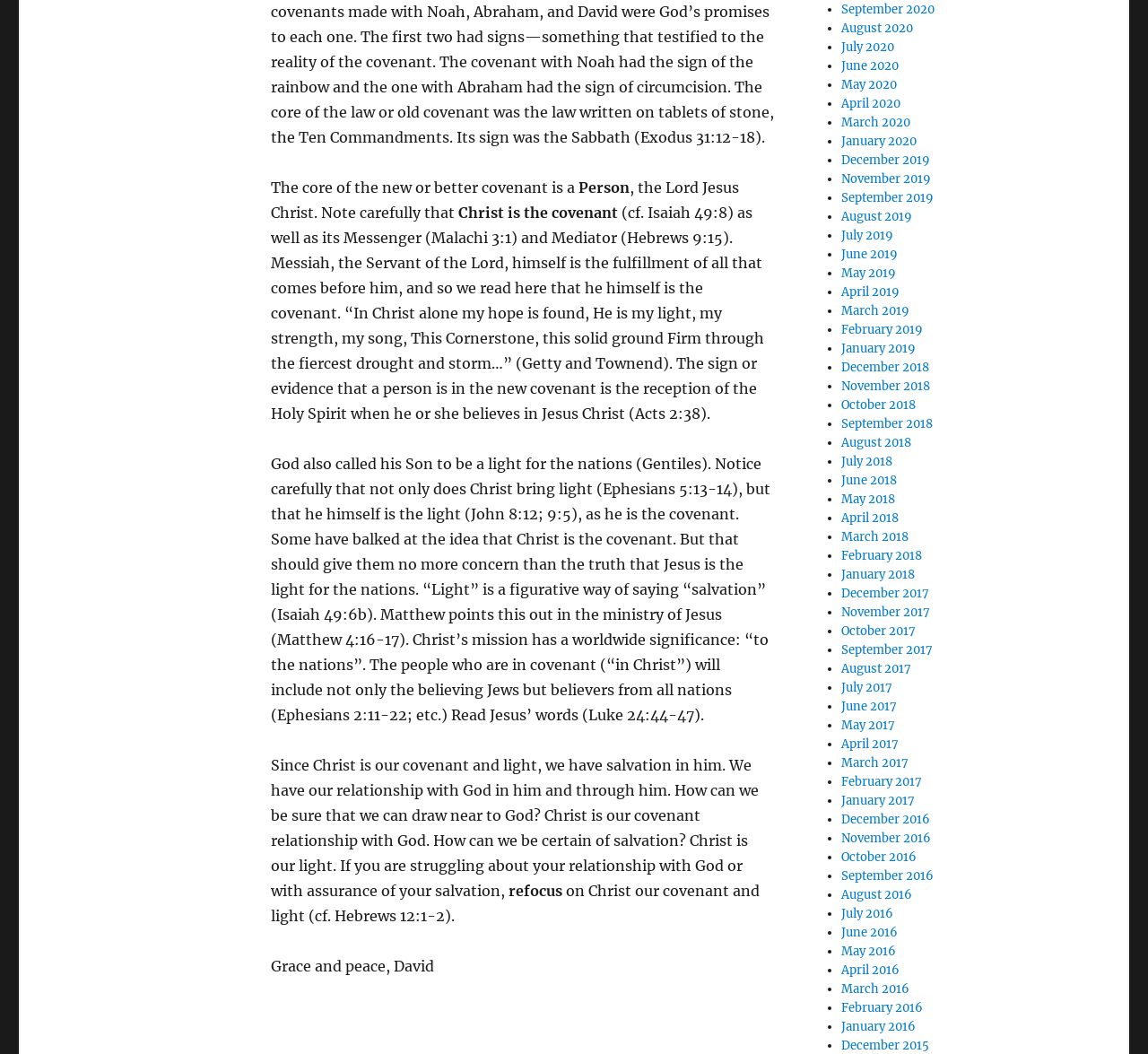Respond to the question below with a single word or phrase: What are the archives of the webpage?

Monthly links from 2017 to 2020